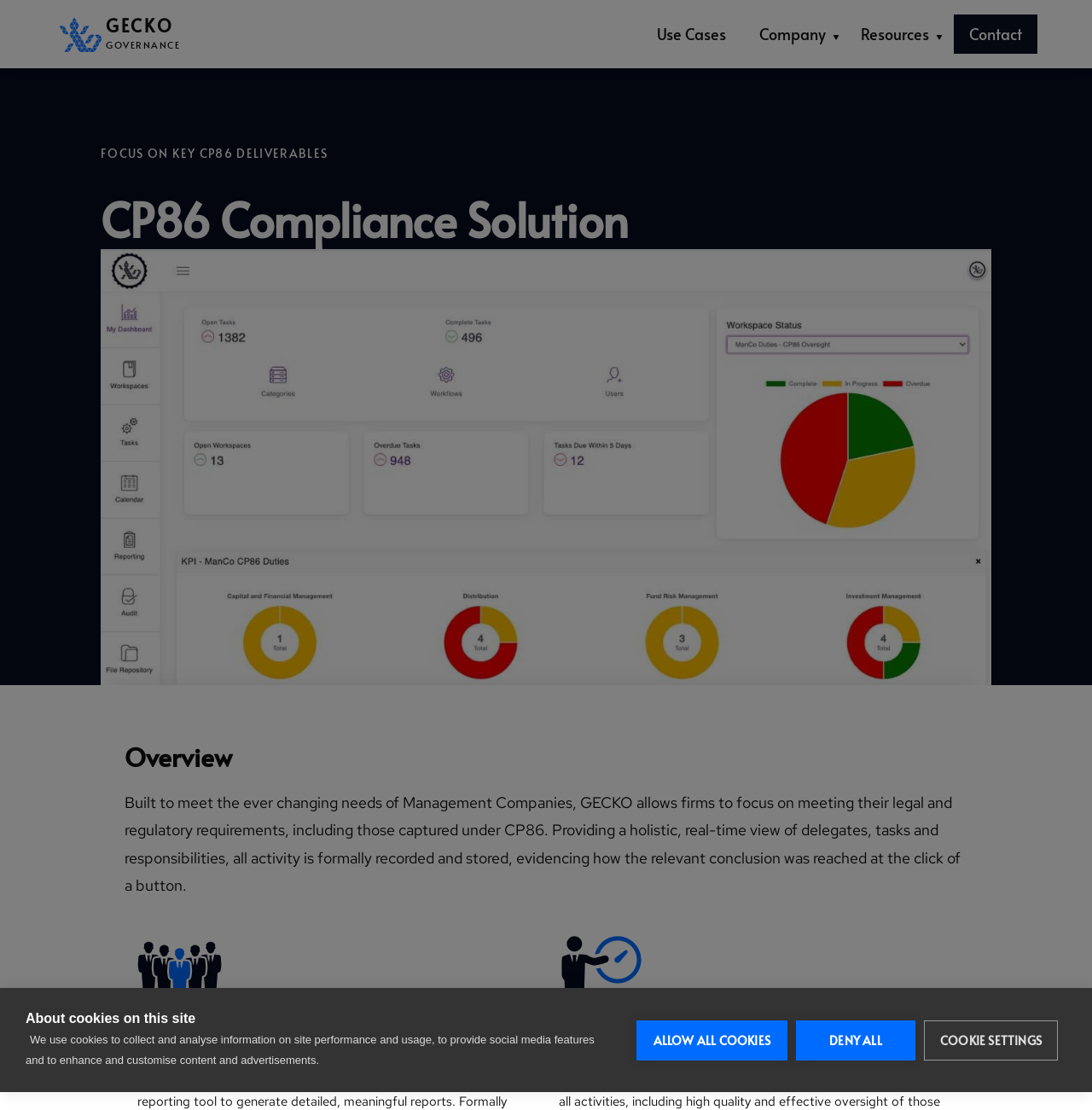Find the bounding box coordinates for the UI element whose description is: "Allow all cookies". The coordinates should be four float numbers between 0 and 1, in the format [left, top, right, bottom].

[0.582, 0.919, 0.721, 0.955]